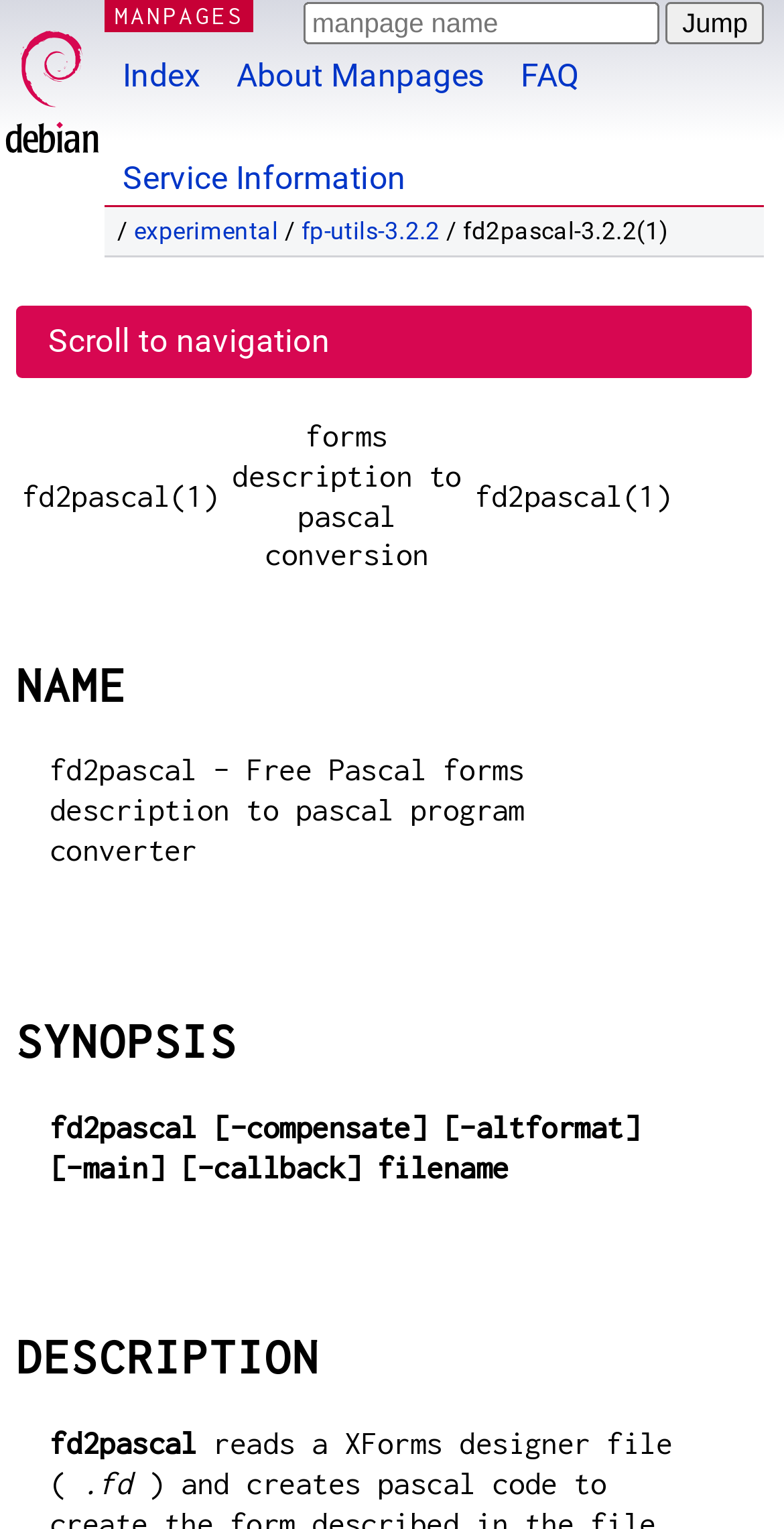What is the name of the manpage?
Give a one-word or short-phrase answer derived from the screenshot.

fd2pascal